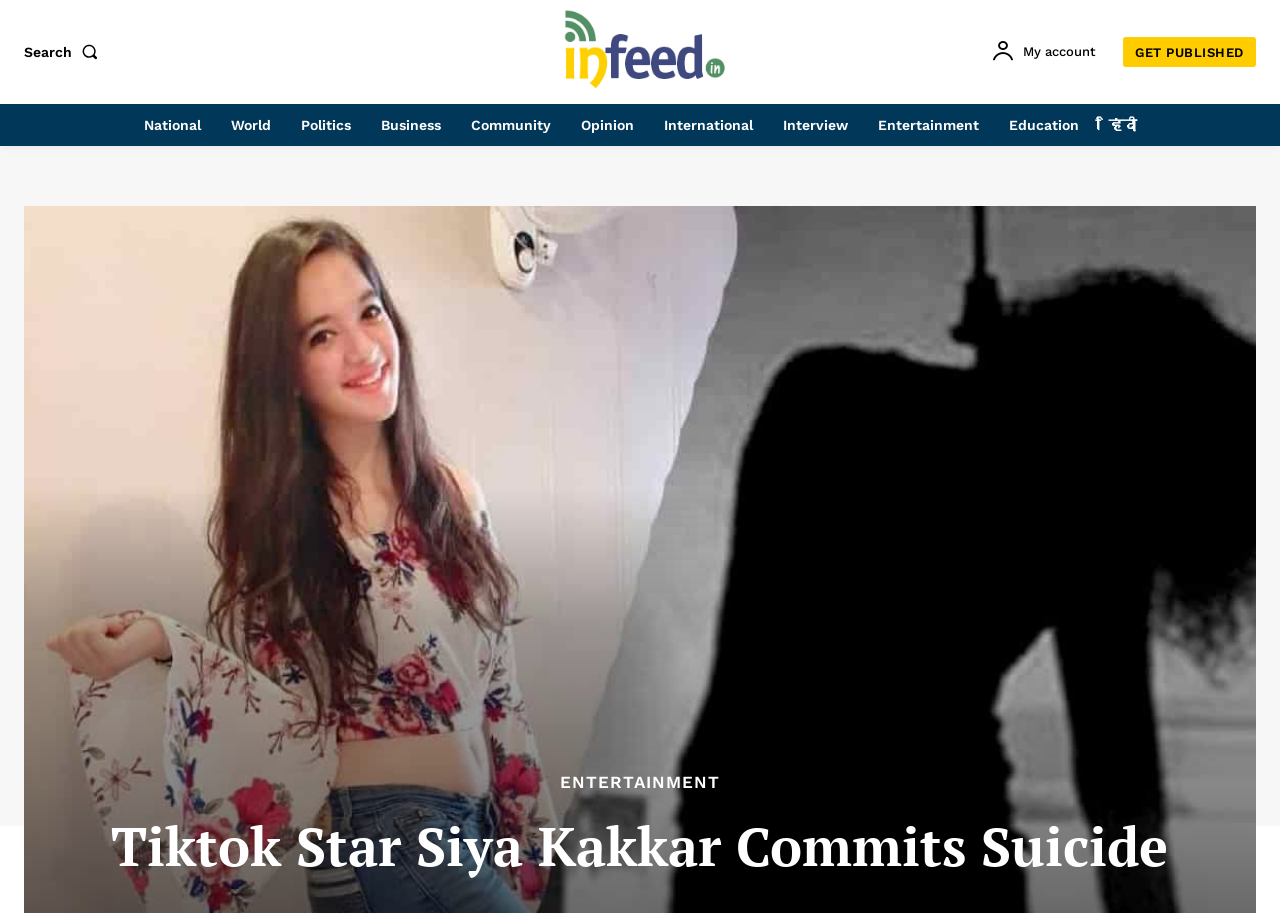Determine the coordinates of the bounding box that should be clicked to complete the instruction: "go to the logo page". The coordinates should be represented by four float numbers between 0 and 1: [left, top, right, bottom].

[0.316, 0.005, 0.688, 0.103]